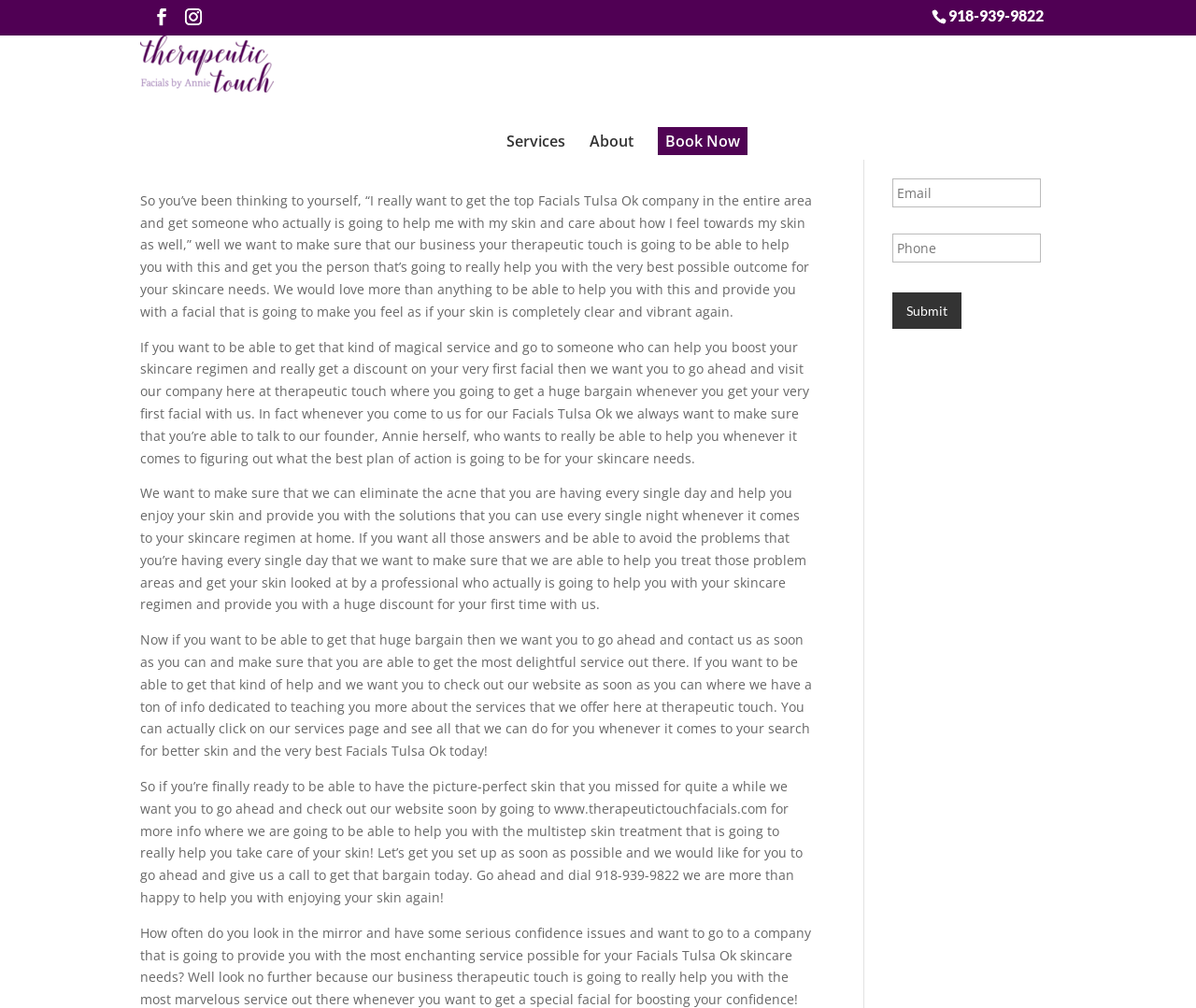Please specify the bounding box coordinates for the clickable region that will help you carry out the instruction: "Enter your name in the input field".

[0.746, 0.122, 0.87, 0.151]